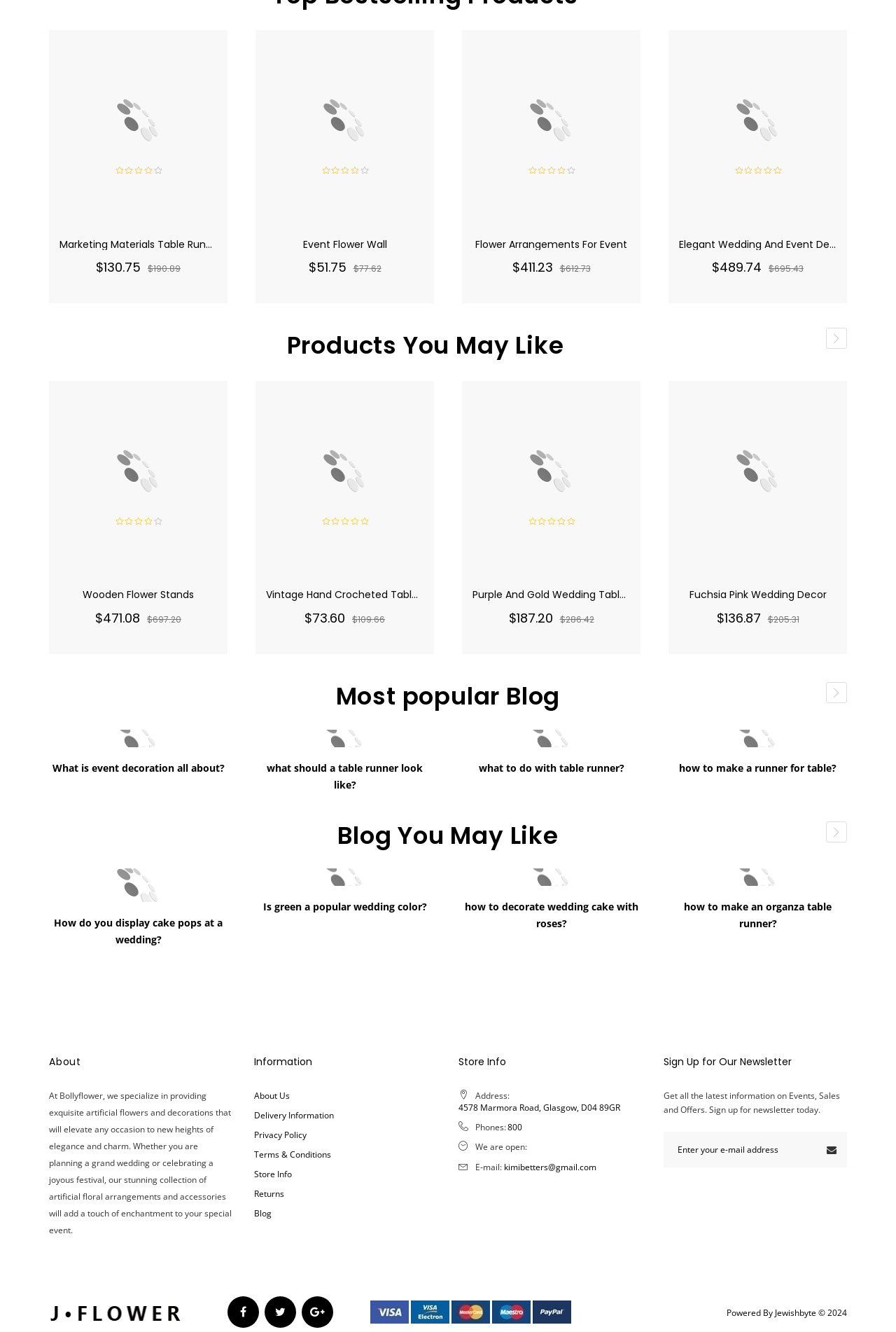Using the details in the image, give a detailed response to the question below:
How many 'ADD TO CART' buttons are on this page?

I searched for the 'ADD TO CART' button text and found it associated with each product section. Since there are 10 product sections, there are 10 'ADD TO CART' buttons on this page.